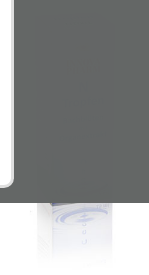Create a detailed narrative of what is happening in the image.

The image features a packaging design for "N-Tropfen," which translates to "N Drops," a product associated with Bach flower organ complexes offered by Innovapharm. The packaging presents a clean and professional look, emphasizing its therapeutic purpose. It is part of a series that combines Bach flower essences with organ extracts tailored to support emotional and physical well-being. This product aims to provide a unique blend that appeals to various sentimental situations, positioning it as a complementary therapy within the broader range of Bach flower remedies. The design likely reflects the brand's commitment to holistic health and well-being.